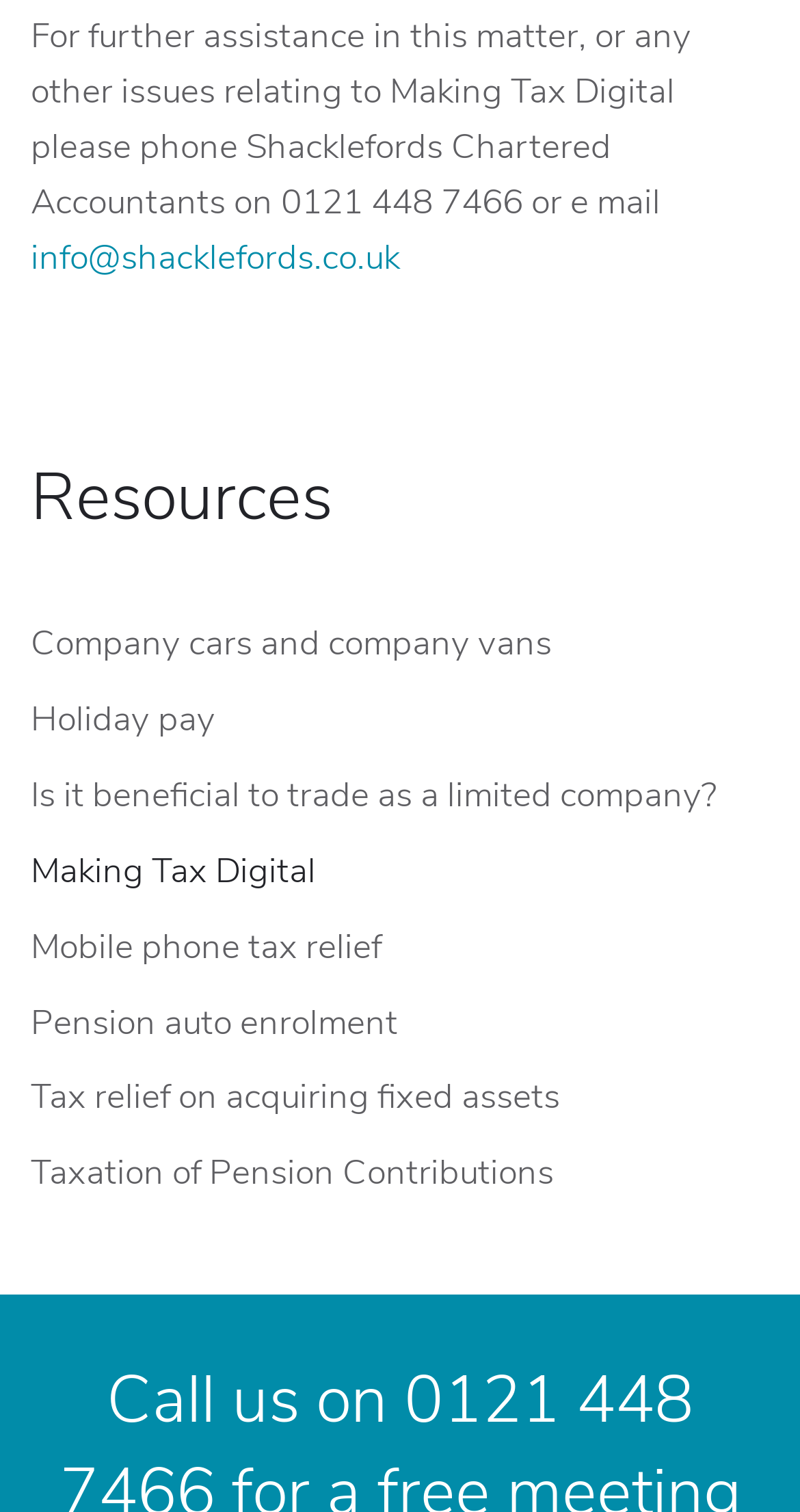Identify the bounding box coordinates necessary to click and complete the given instruction: "Get information on Making Tax Digital".

[0.038, 0.552, 0.962, 0.602]